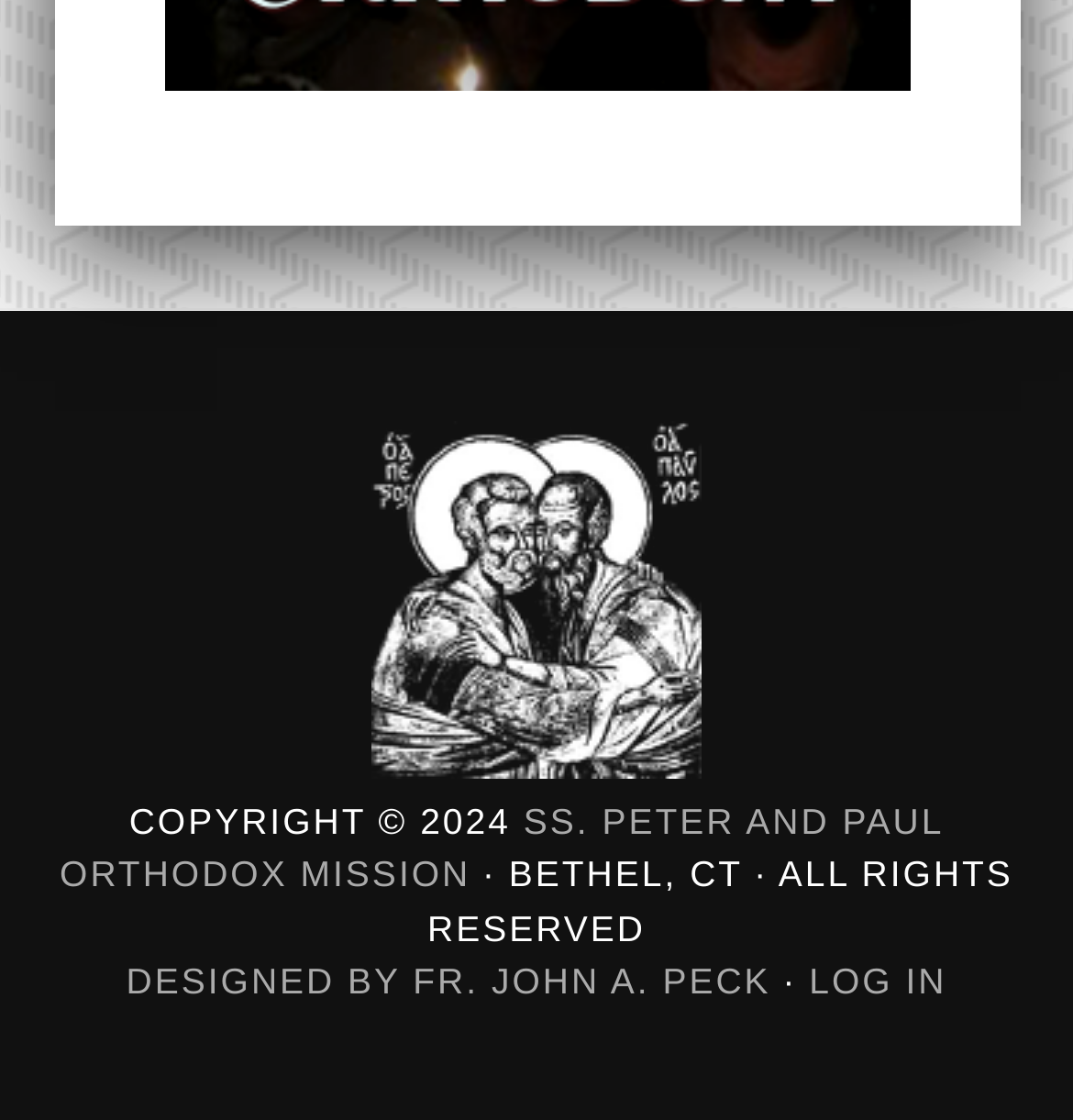Who designed the website?
Based on the image content, provide your answer in one word or a short phrase.

FR. JOHN A. PECK